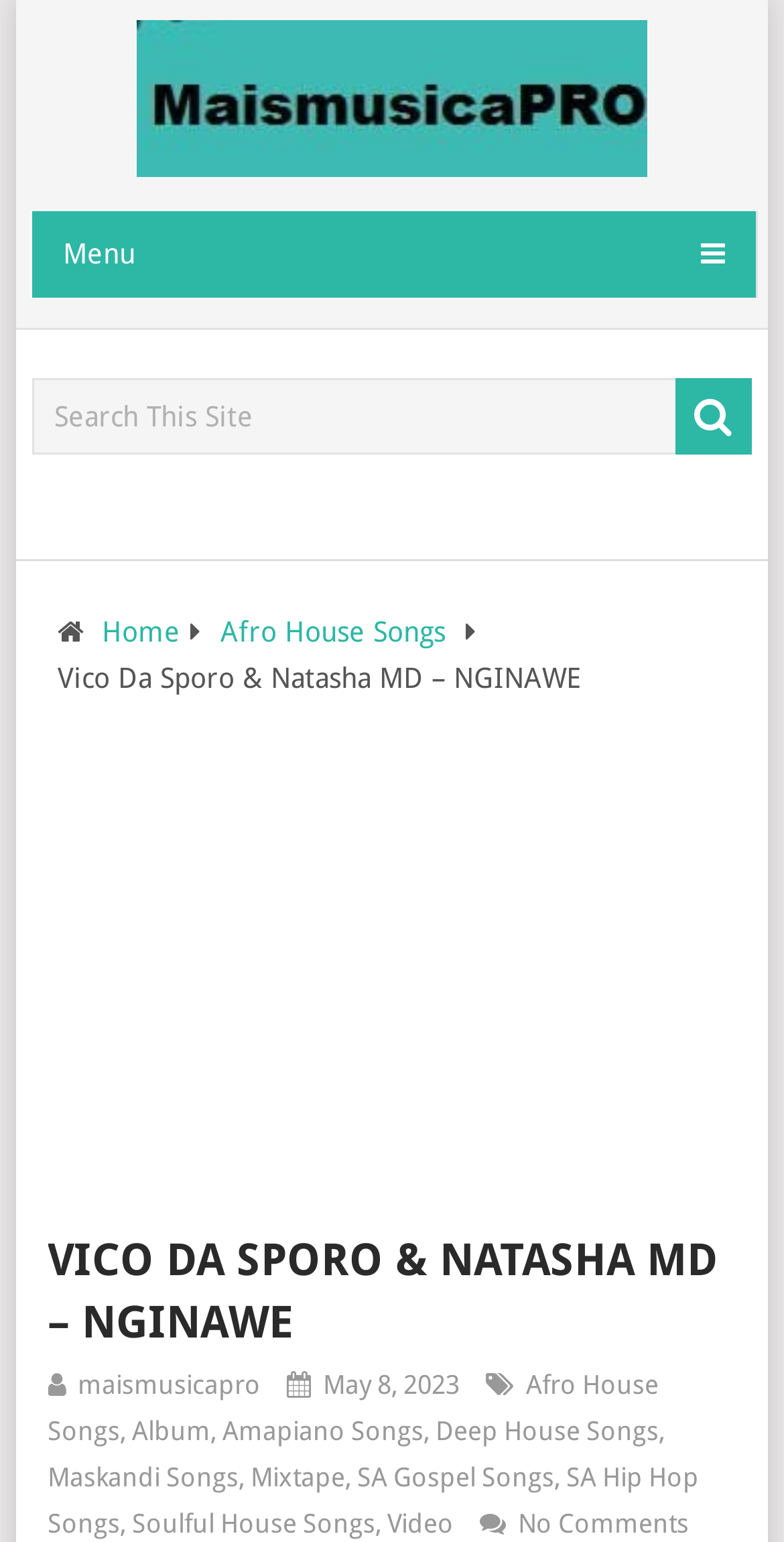What is the date of the song's release?
Using the image, respond with a single word or phrase.

May 8, 2023